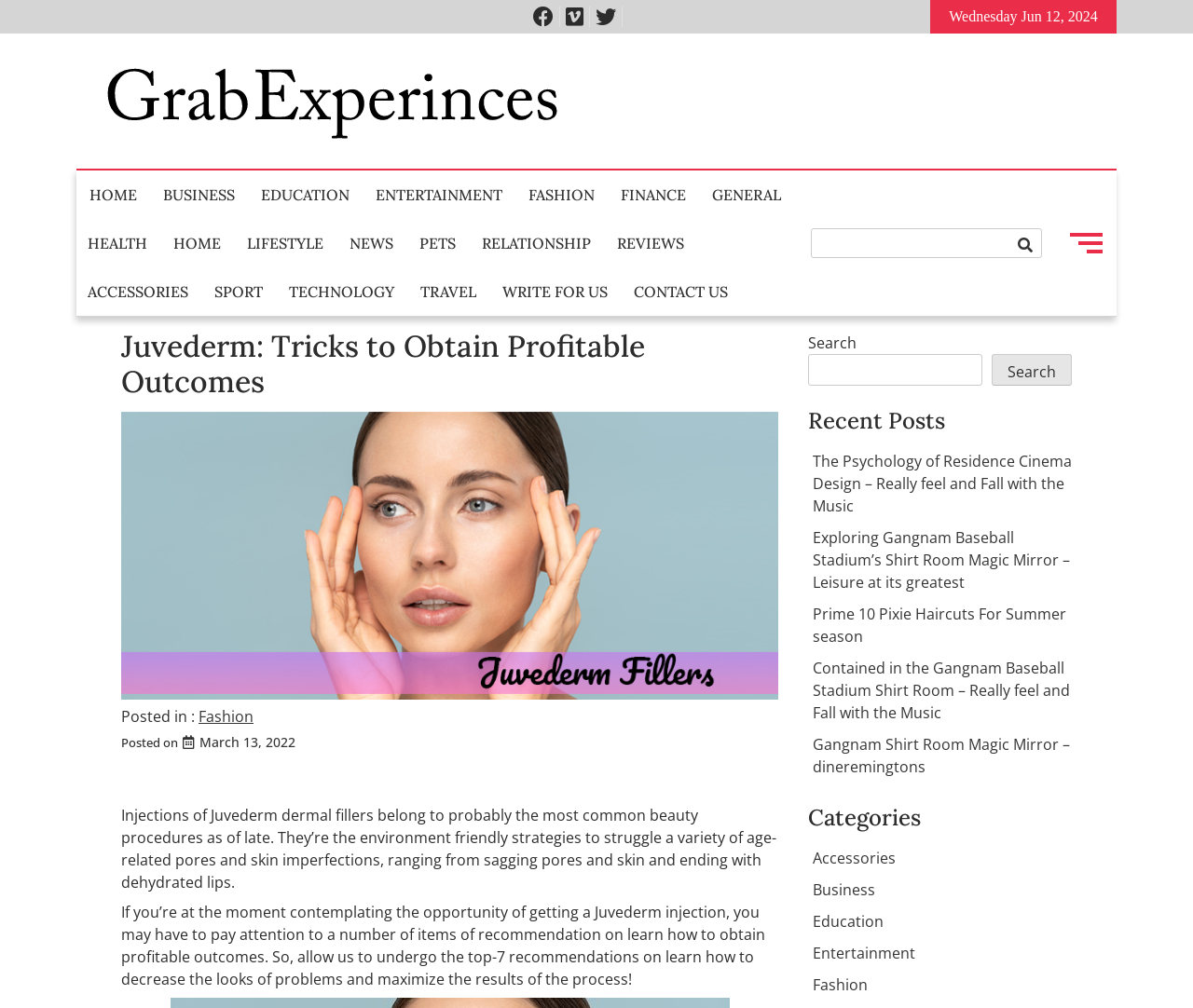Provide a comprehensive description of the webpage.

This webpage is about Juvederm dermal fillers and provides tips on how to obtain profitable outcomes from the procedure. At the top, there is a date "Wednesday Jun 12, 2024" and three social media links. Below that, there is a link "Grab Experiences" with an image and a description of the blog system. 

On the left side, there is a navigation menu "Primary Menu" with 17 links to different categories such as HOME, BUSINESS, EDUCATION, ENTERTAINMENT, FASHION, and more. 

In the main content area, there is a heading "Juvederm: Tricks to Obtain Profitable Outcomes" followed by a brief introduction to Juvederm dermal fillers and their benefits. Below that, there are two paragraphs of text providing advice on how to obtain profitable outcomes from the procedure.

On the right side, there is a search box with a button and a heading "Recent Posts" followed by six links to recent articles. Below that, there is a heading "Categories" with six links to different categories such as Accessories, Business, Education, Entertainment, Fashion, and more.

At the bottom, there is a textbox and a button with a search icon.